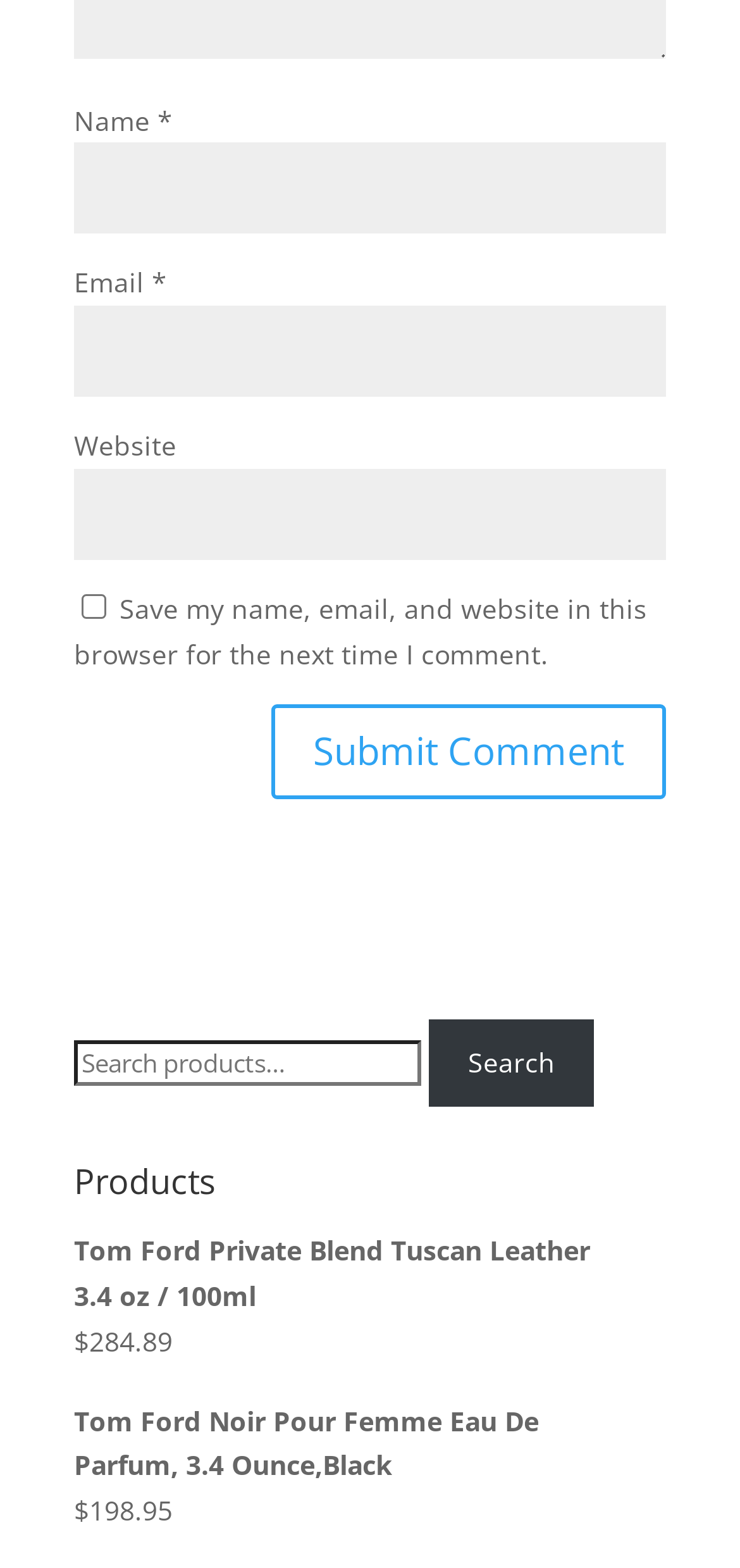Using the provided description Syllabi and Assignment Sharing, find the bounding box coordinates for the UI element. Provide the coordinates in (top-left x, top-left y, bottom-right x, bottom-right y) format, ensuring all values are between 0 and 1.

None